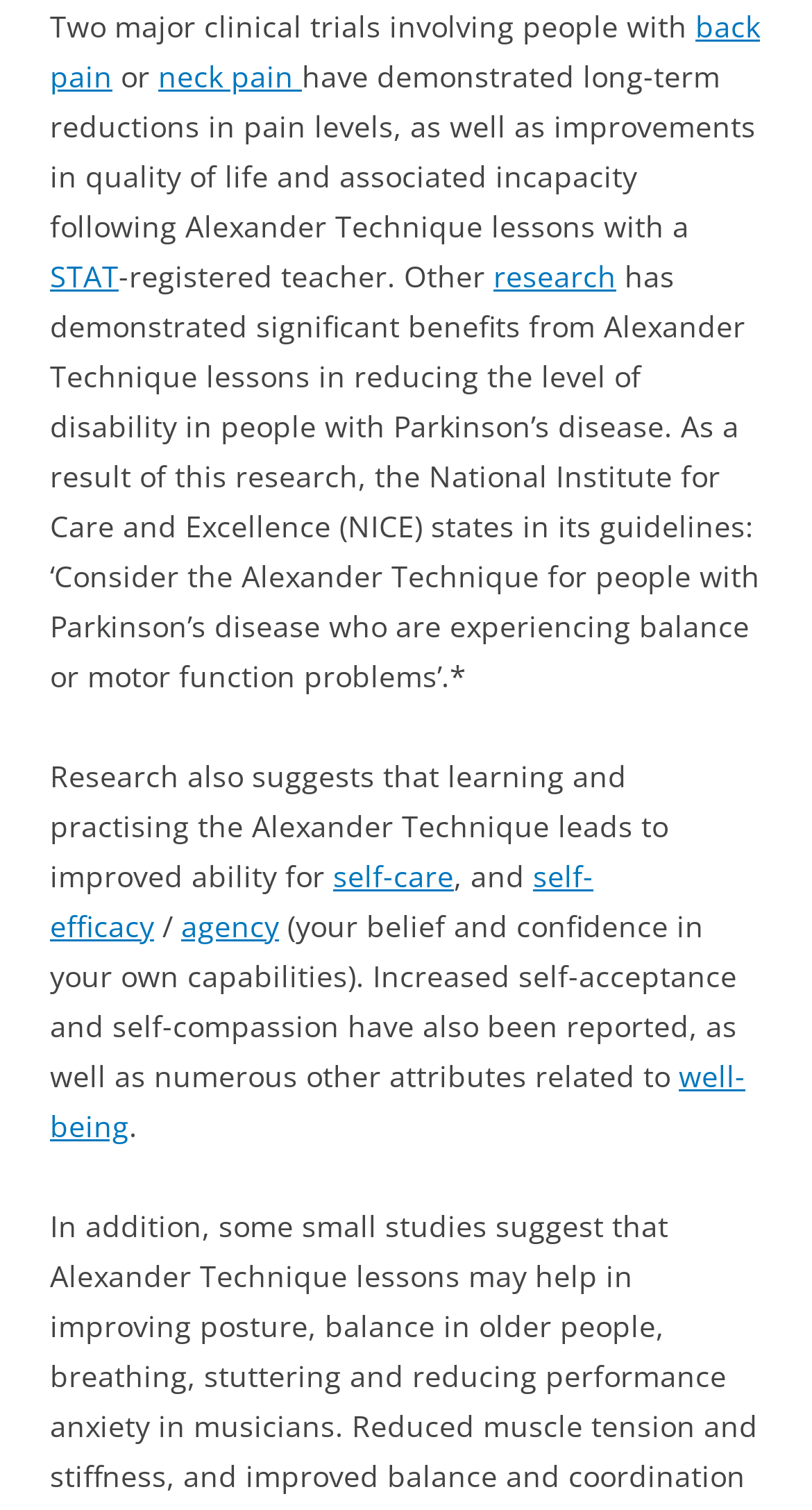What is the topic of the two major clinical trials?
Please use the image to provide an in-depth answer to the question.

The topic of the two major clinical trials can be determined by looking at the links 'back pain' and 'neck pain' in the first sentence of the webpage, which suggests that the trials involve people with these conditions.